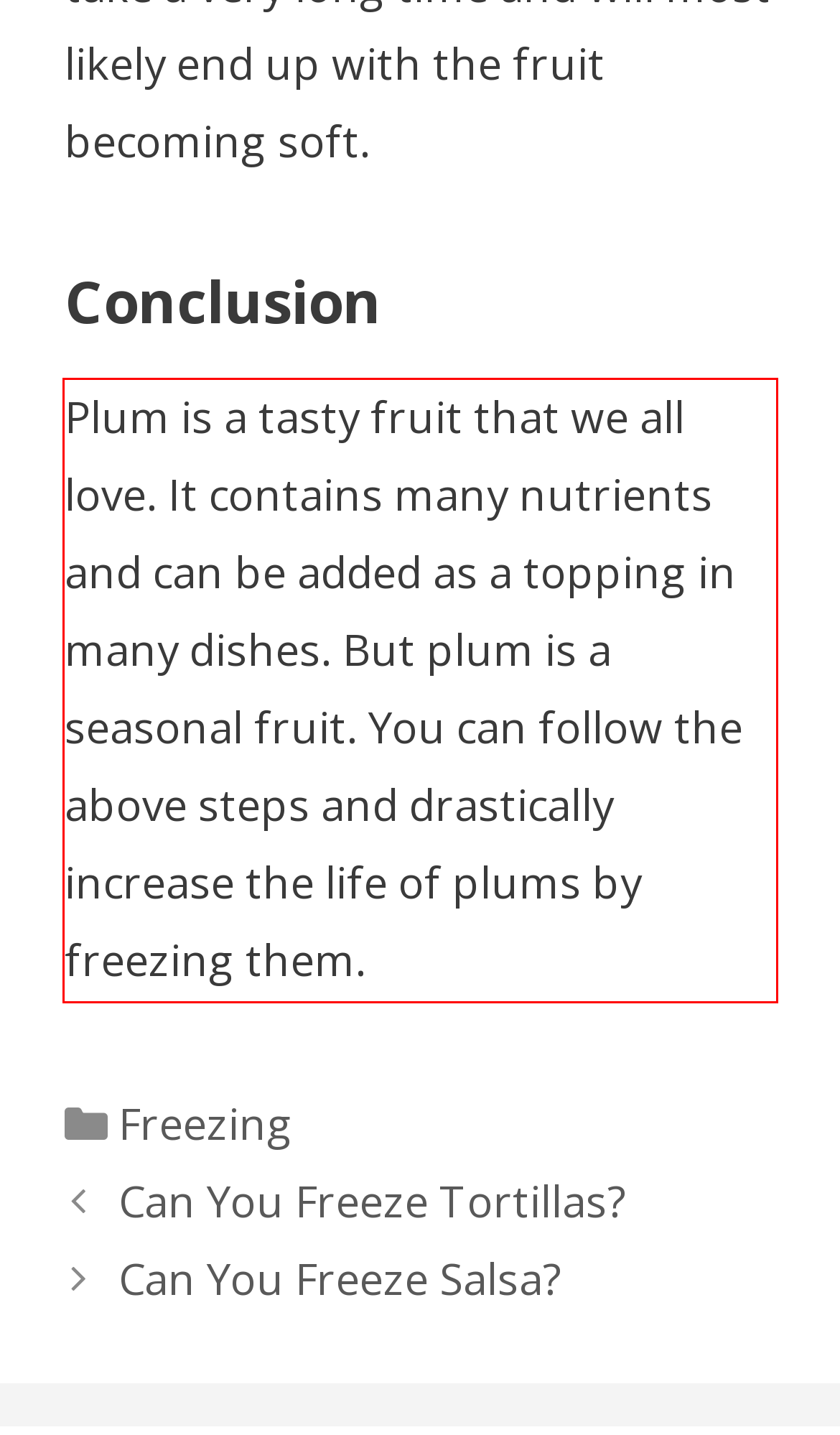You are looking at a screenshot of a webpage with a red rectangle bounding box. Use OCR to identify and extract the text content found inside this red bounding box.

Plum is a tasty fruit that we all love. It contains many nutrients and can be added as a topping in many dishes. But plum is a seasonal fruit. You can follow the above steps and drastically increase the life of plums by freezing them.